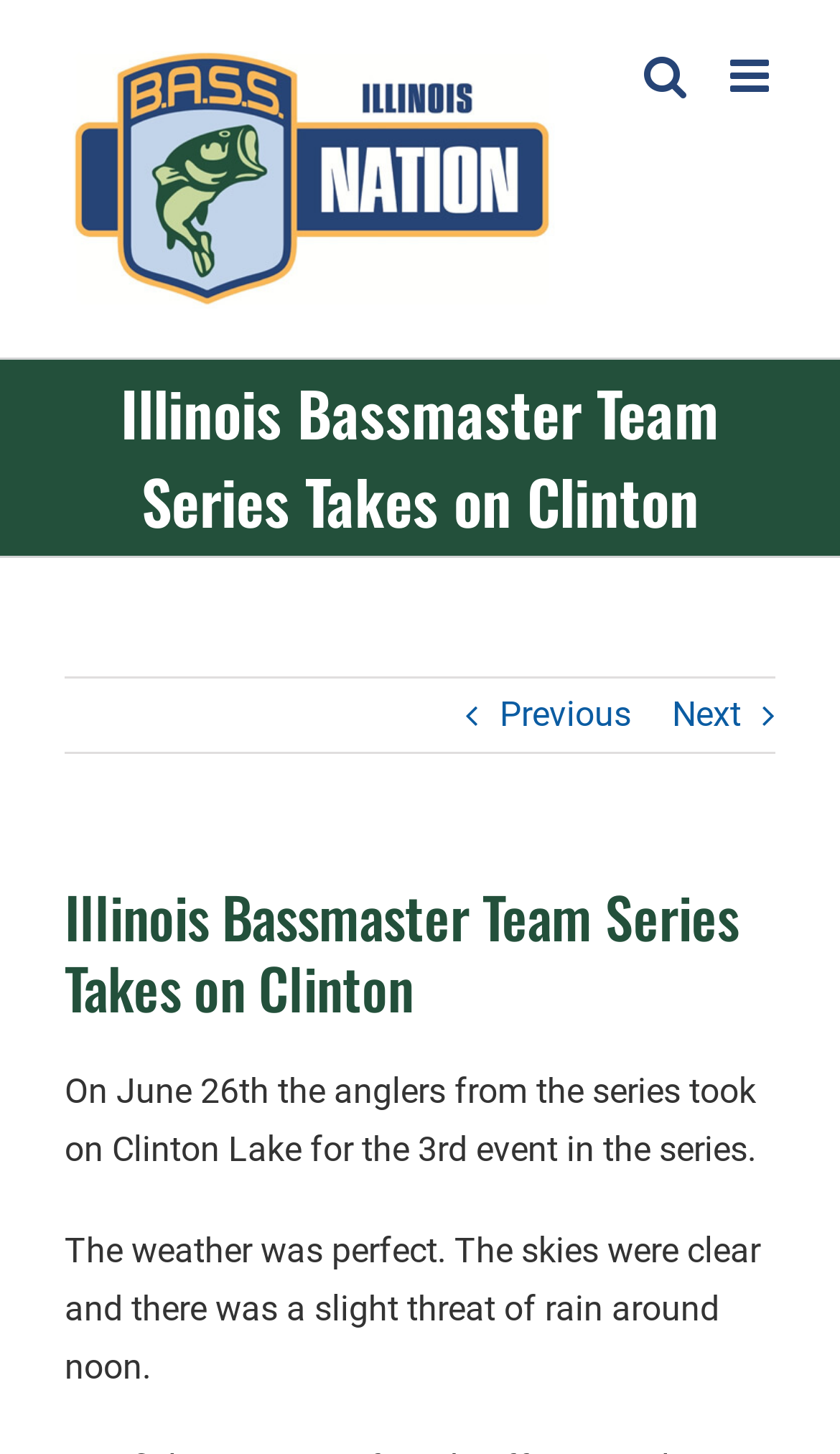Provide a comprehensive caption for the webpage.

The webpage is about the Illinois Bassmaster Team Series, specifically the 3rd event held at Clinton Lake on June 26th. At the top left of the page, there is a logo of The Illinois B.A.S.S. Nation, which is also a link. Next to the logo, there is a link to toggle the mobile menu and another link to toggle the mobile search, both located at the top right of the page.

Below the top navigation, there is a page title bar that spans the entire width of the page. Within this bar, there is a heading that reads "Illinois Bassmaster Team Series Takes on Clinton" and two links, "Previous" and "Next", positioned side by side.

Below the page title bar, there is a section that contains the main content. At the top of this section, there is another heading that reads "Illinois Bassmaster Team Series Takes on Clinton". Below this heading, there are two paragraphs of text. The first paragraph describes the event, stating that the anglers took on Clinton Lake for the 3rd event in the series. The second paragraph describes the weather, mentioning that it was perfect with clear skies and a slight threat of rain around noon.

At the bottom right of the page, there is a link to "Go to Top", which allows users to navigate back to the top of the page.